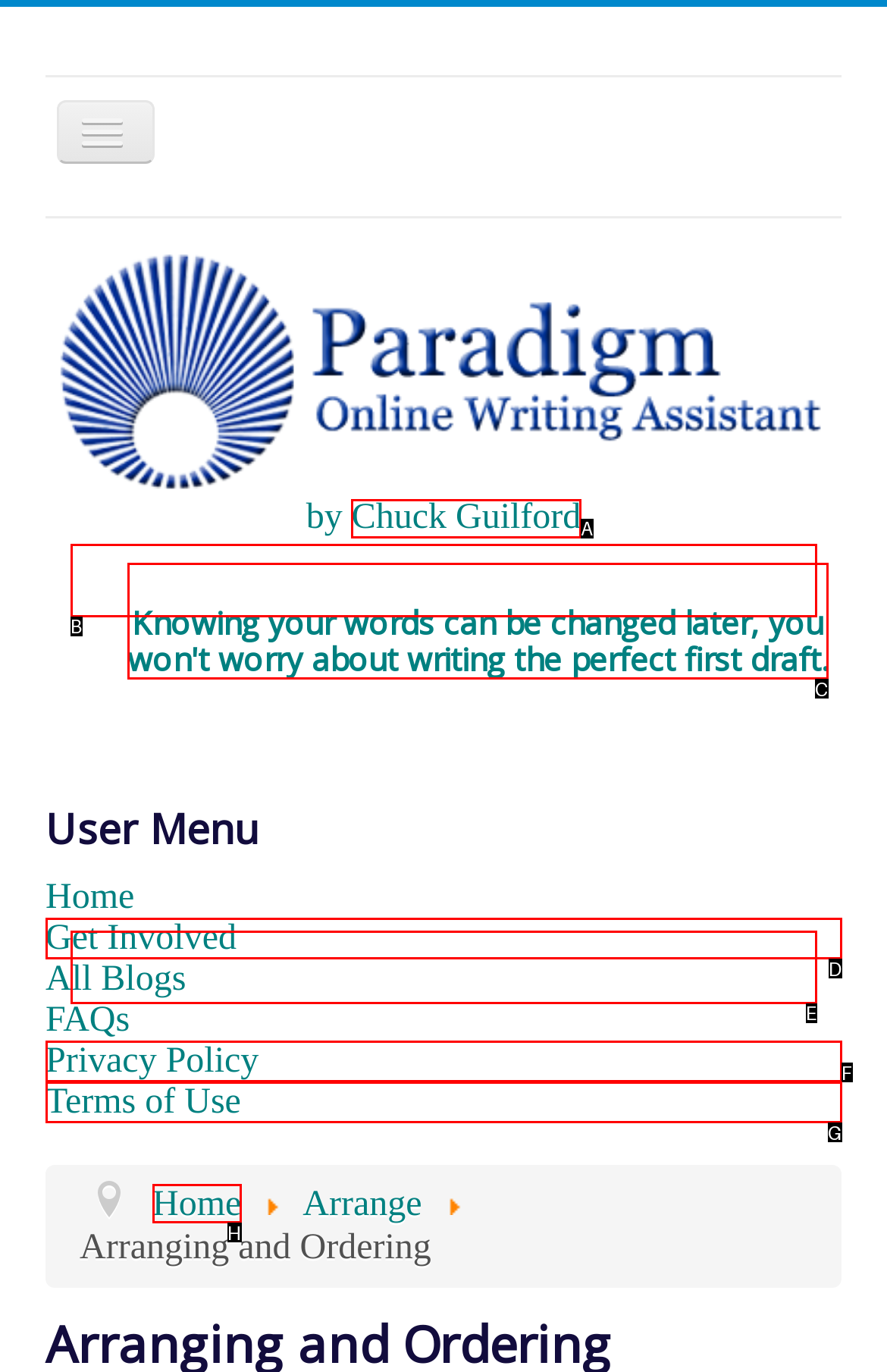Based on the description: Chuck Guilford, identify the matching HTML element. Reply with the letter of the correct option directly.

A